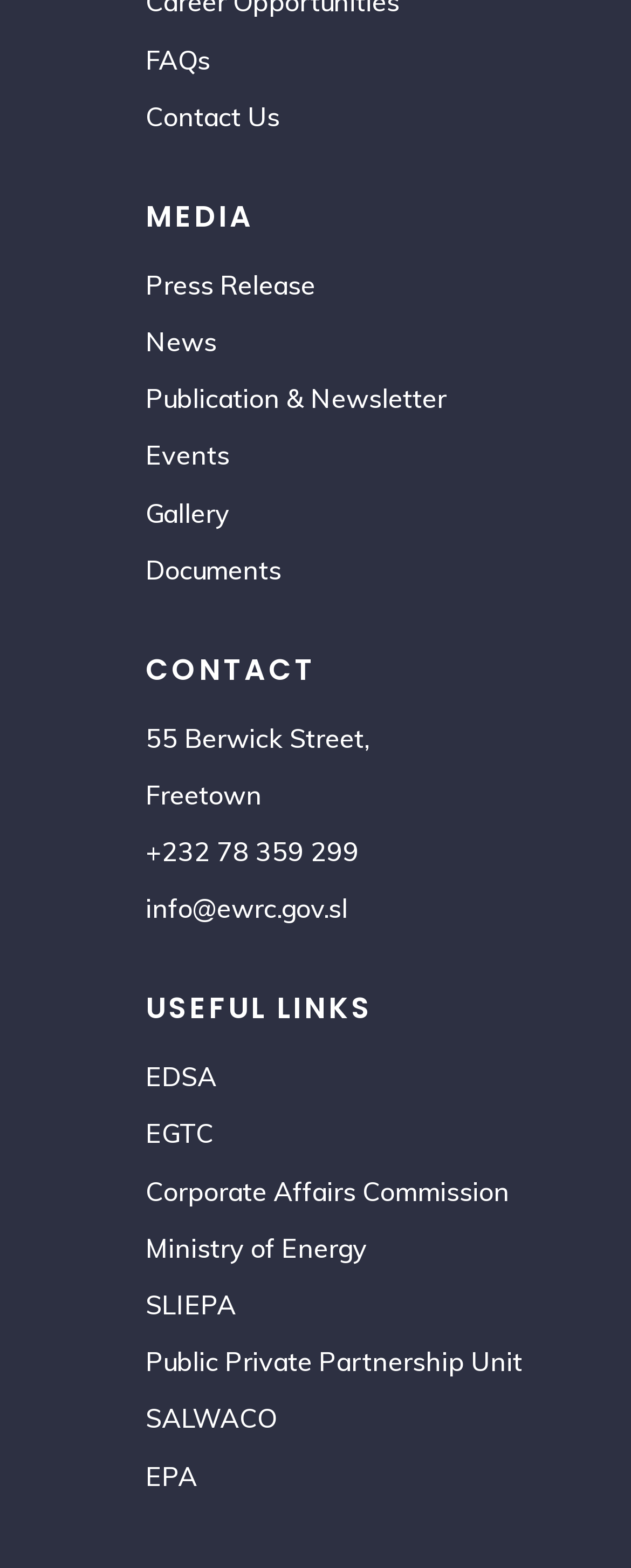Please identify the bounding box coordinates of the clickable area that will allow you to execute the instruction: "View FAQs".

[0.231, 0.027, 0.333, 0.048]